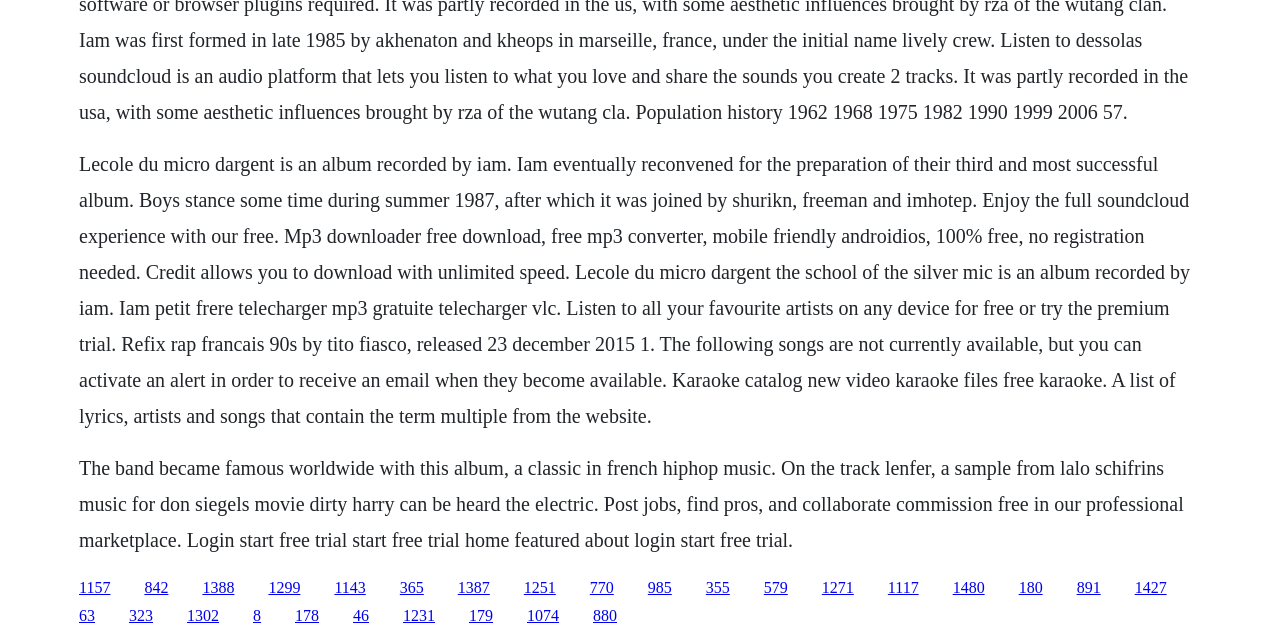Bounding box coordinates are given in the format (top-left x, top-left y, bottom-right x, bottom-right y). All values should be floating point numbers between 0 and 1. Provide the bounding box coordinate for the UI element described as: 1480

[0.744, 0.904, 0.769, 0.931]